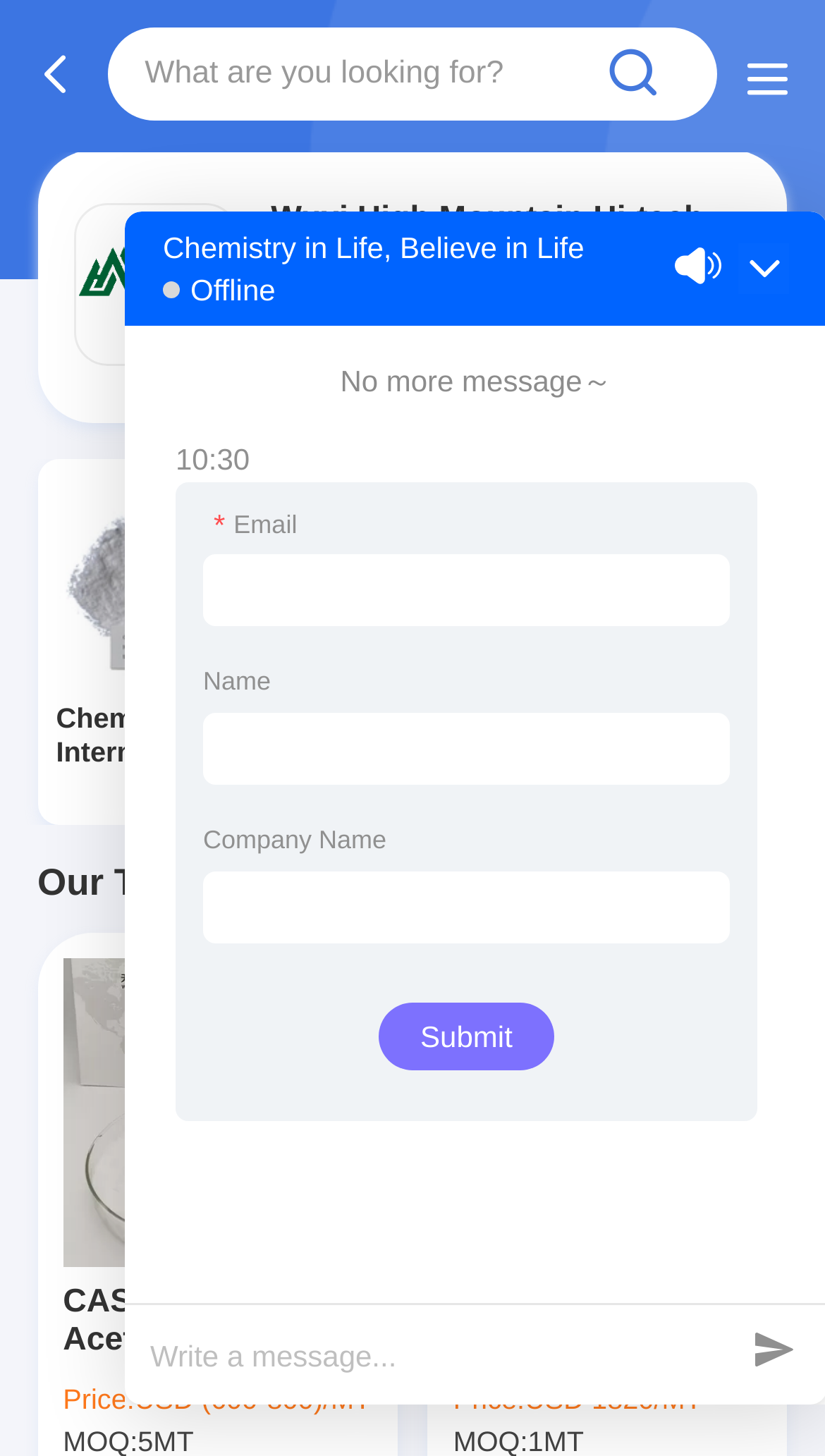Given the element description parent_node: sousou text, identify the bounding box coordinates for the UI element on the webpage screenshot. The format should be (top-left x, top-left y, bottom-right x, bottom-right y), with values between 0 and 1.

[0.034, 0.019, 0.13, 0.086]